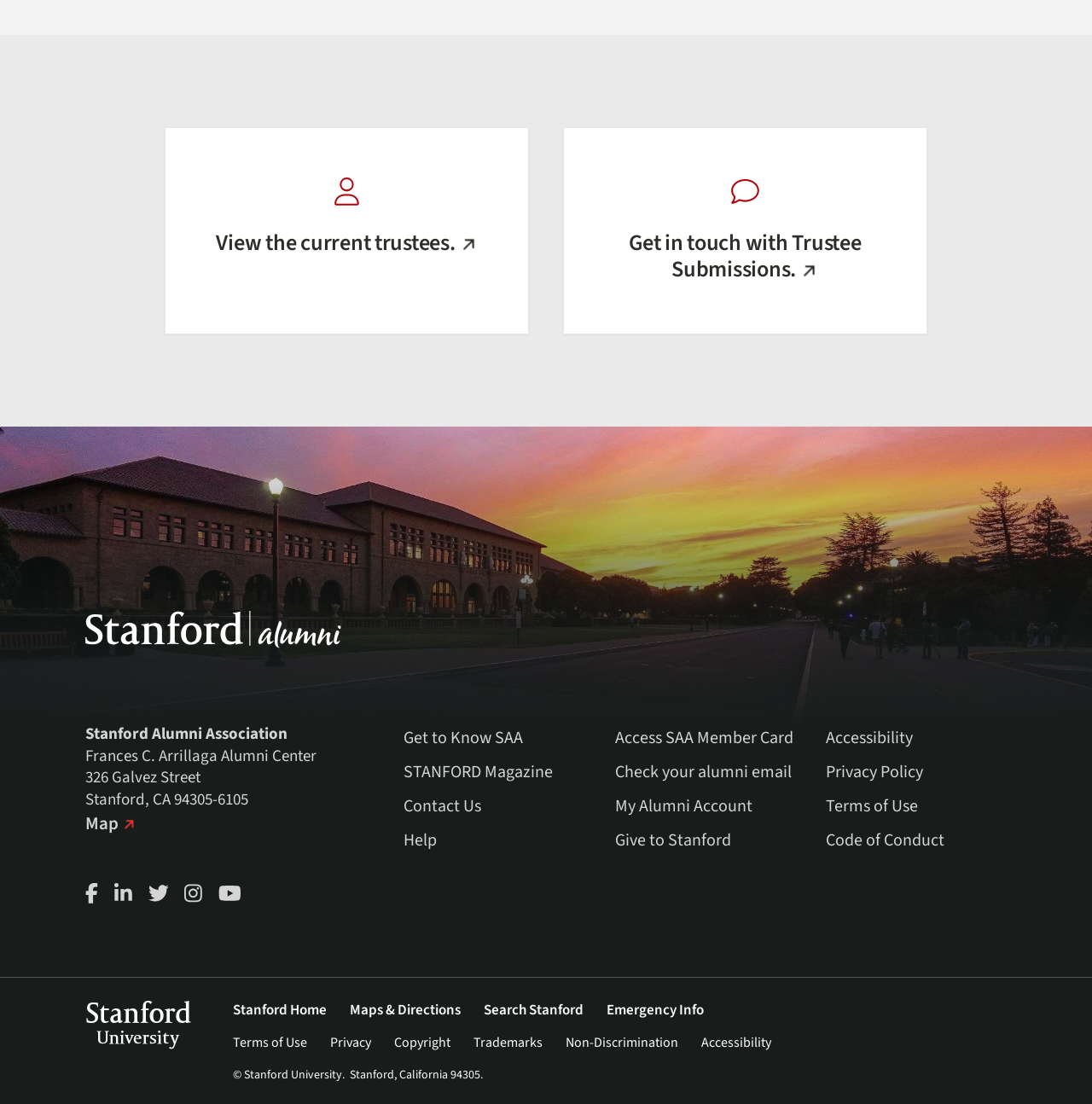What is the name of the university?
Please provide a single word or phrase as your answer based on the screenshot.

Stanford University